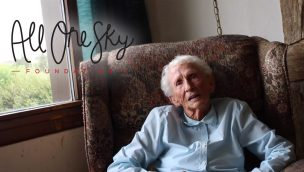What is the name of the foundation?
Refer to the image and answer the question using a single word or phrase.

All One Sky Foundation